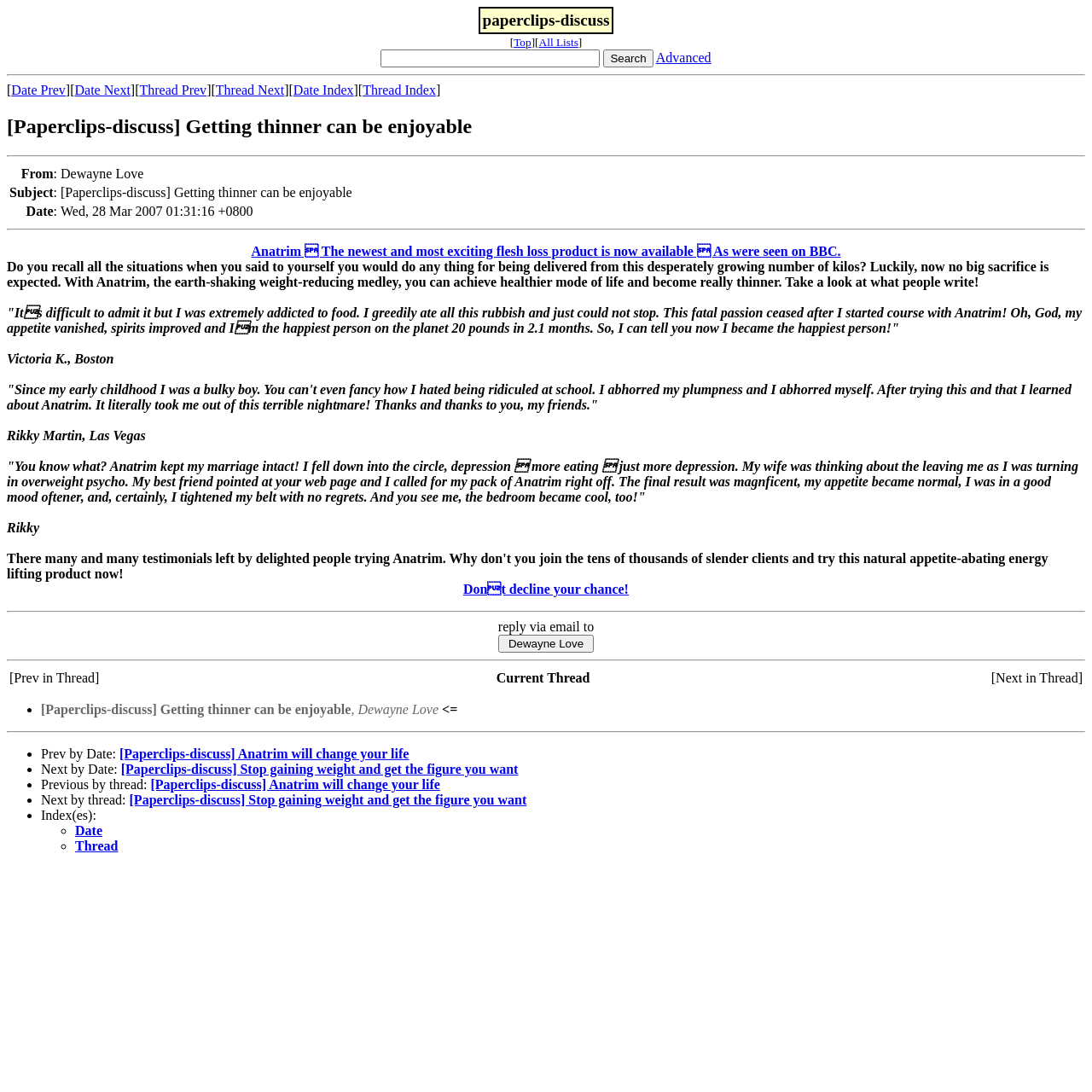Locate the bounding box coordinates of the element to click to perform the following action: 'Check 'Prev by Date''. The coordinates should be given as four float values between 0 and 1, in the form of [left, top, right, bottom].

[0.038, 0.683, 0.109, 0.697]